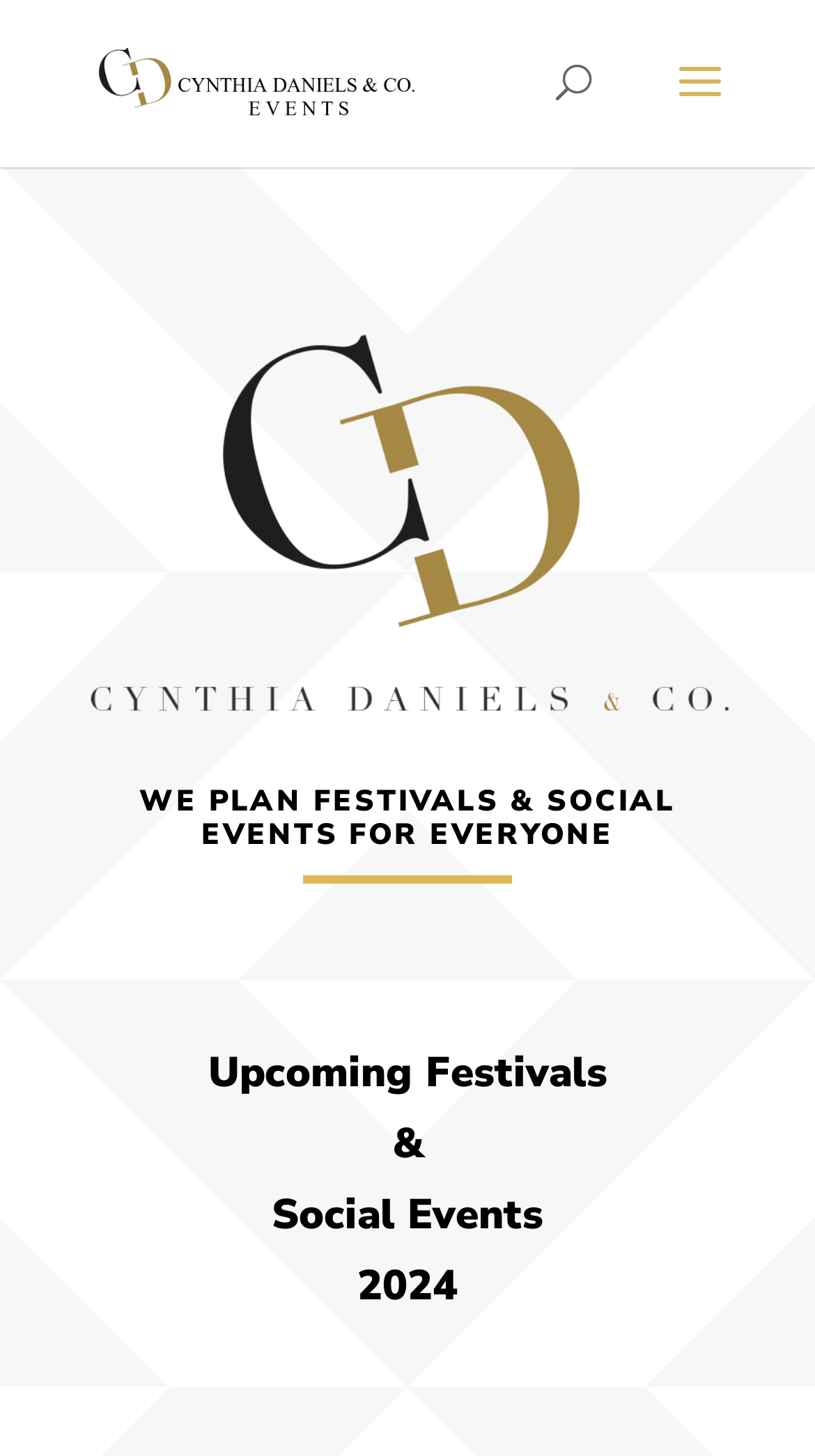Identify the bounding box for the UI element described as: "aria-label="Toggle main menu"". The coordinates should be four float numbers between 0 and 1, i.e., [left, top, right, bottom].

None